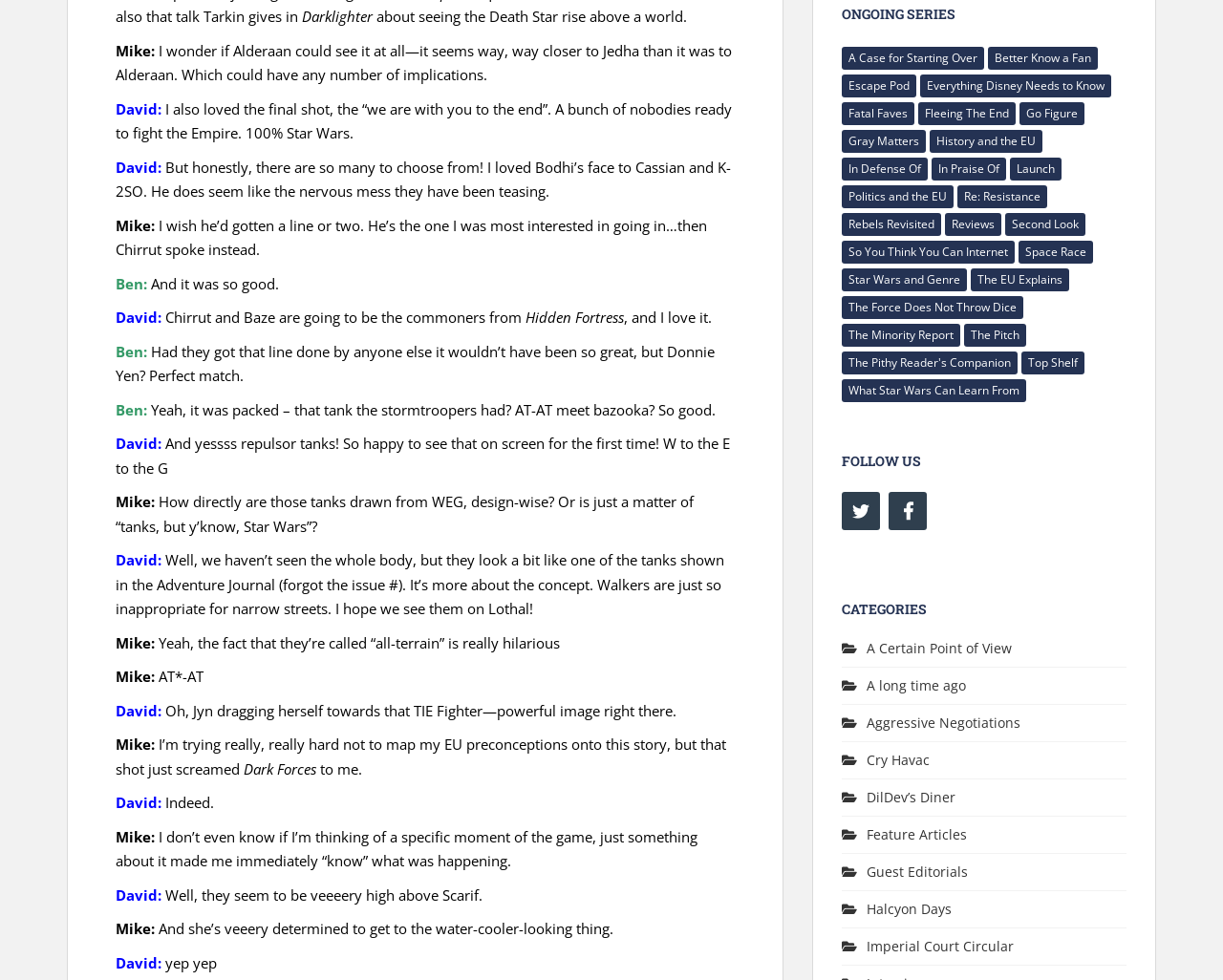Please identify the bounding box coordinates of the clickable area that will allow you to execute the instruction: "Follow on Twitter".

[0.688, 0.502, 0.72, 0.541]